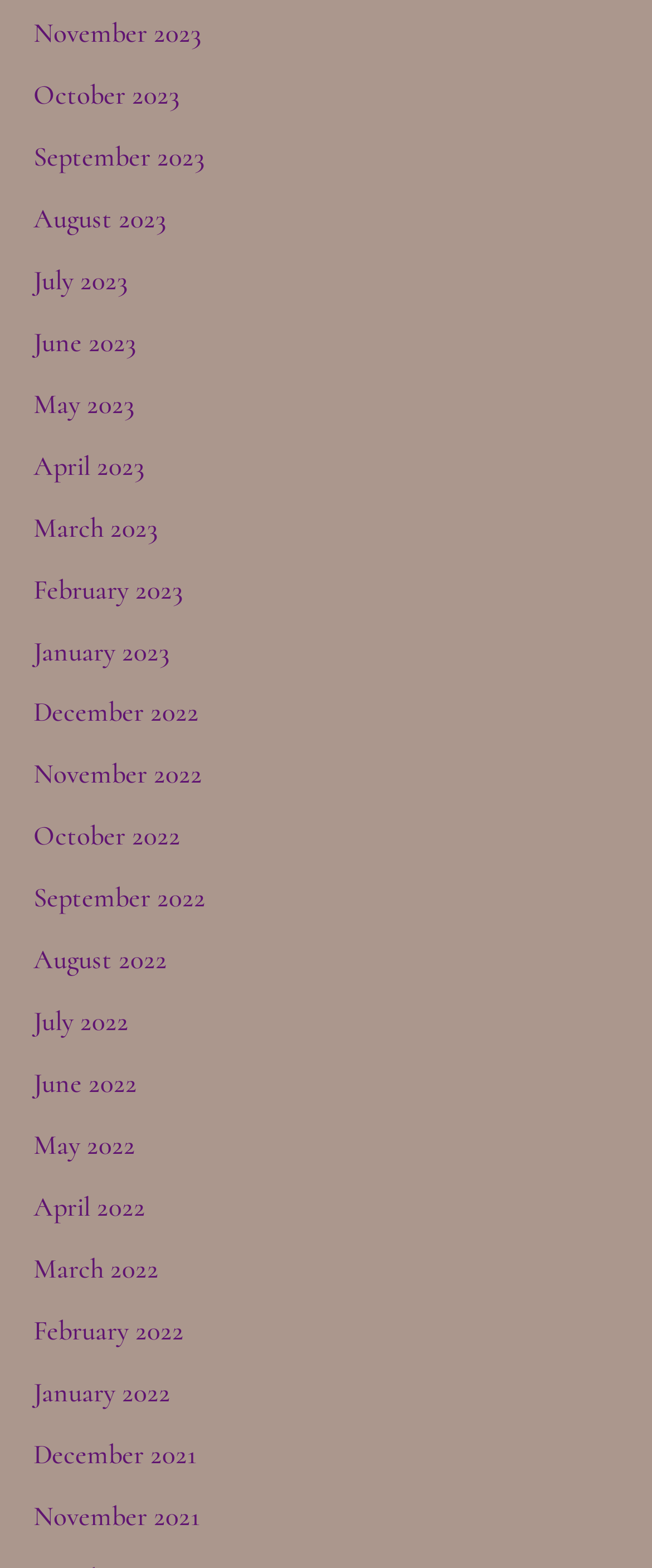Determine the bounding box coordinates for the UI element with the following description: "March 2023". The coordinates should be four float numbers between 0 and 1, represented as [left, top, right, bottom].

[0.051, 0.326, 0.241, 0.347]